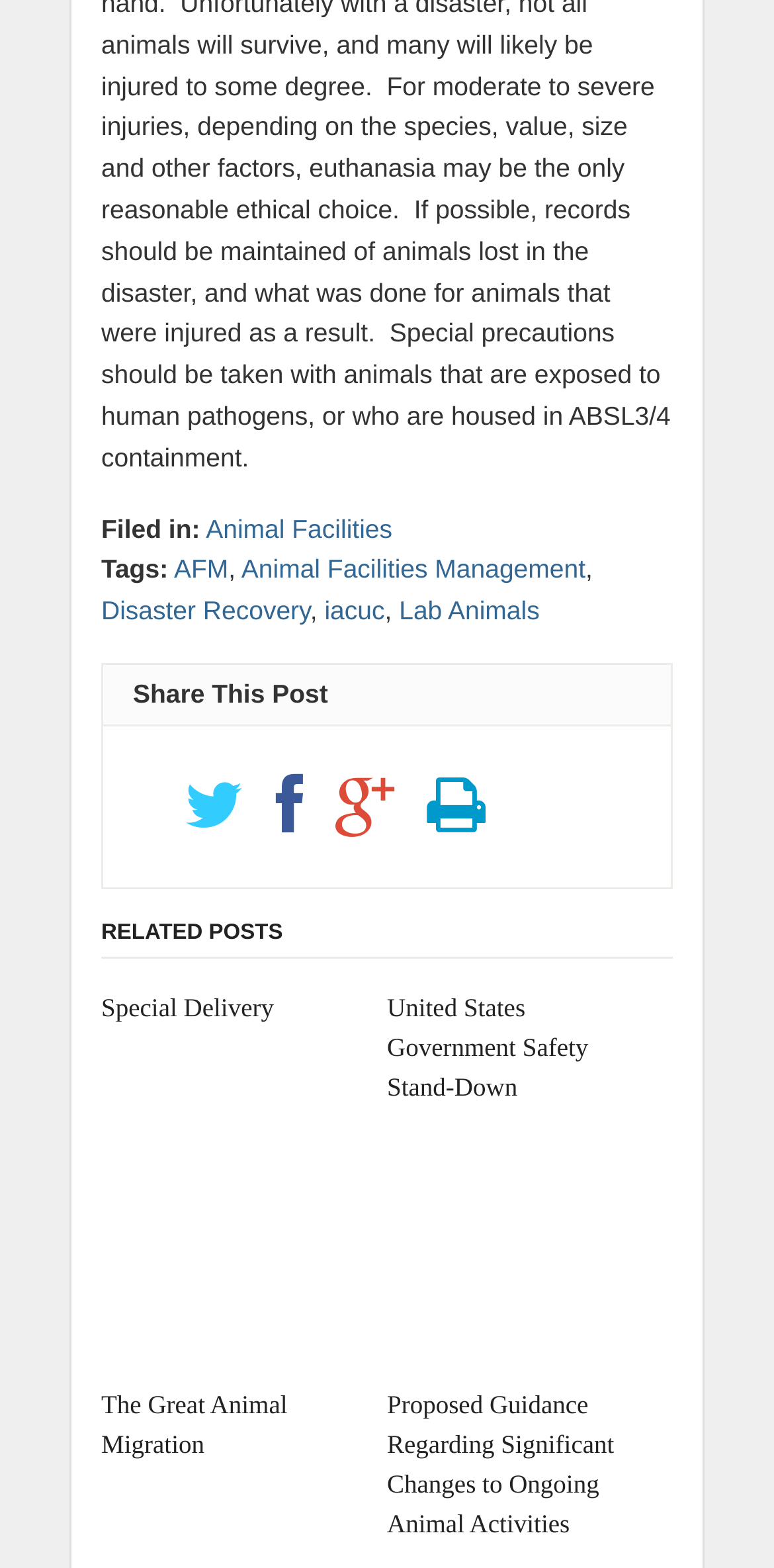Locate the bounding box coordinates of the element that should be clicked to fulfill the instruction: "View the 'United States Government Safety Stand-Down' post".

[0.5, 0.631, 0.843, 0.707]